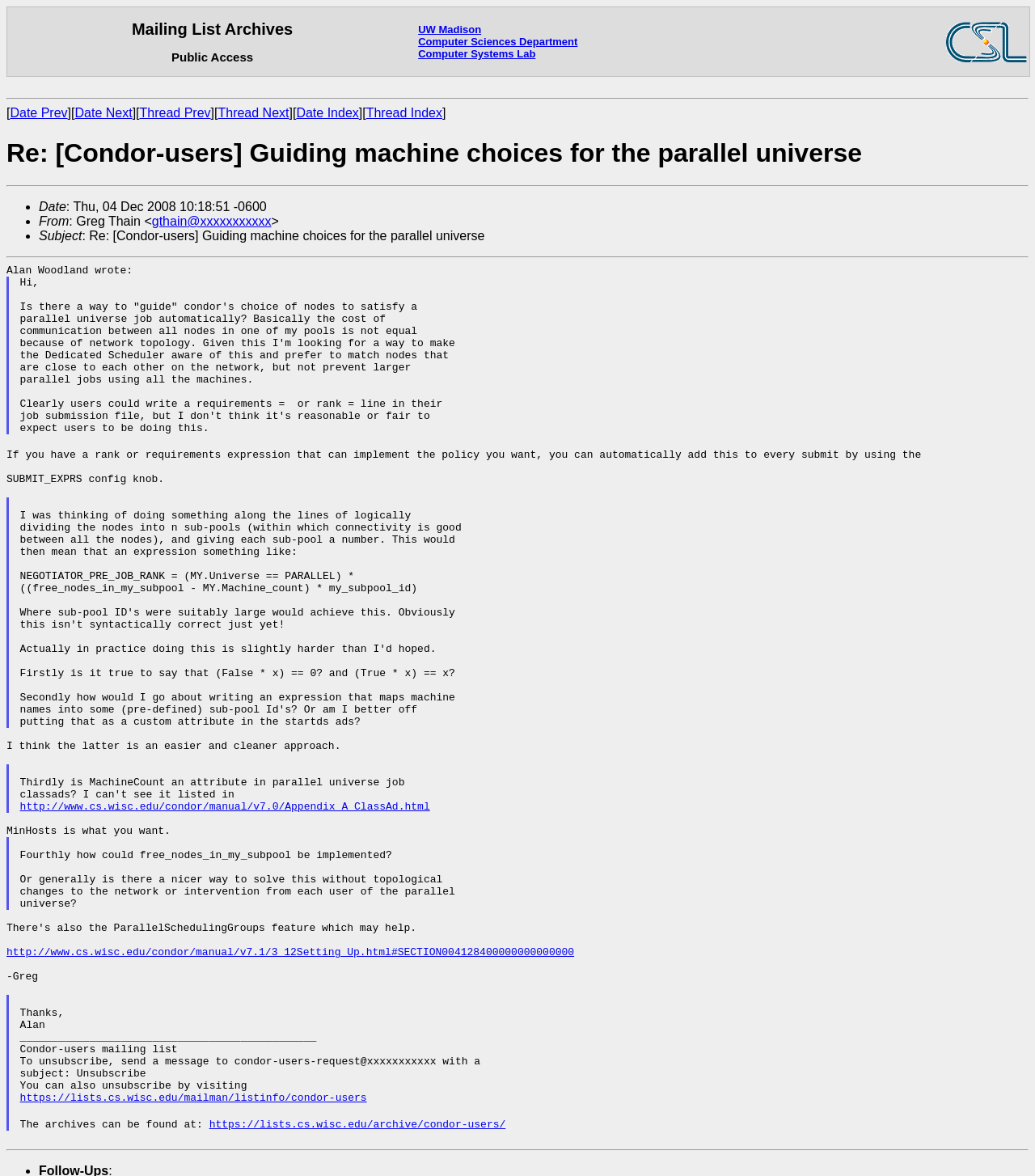Identify the bounding box coordinates for the UI element that matches this description: "http://www.cs.wisc.edu/condor/manual/v7.1/3_12Setting_Up.html#SECTION004128400000000000000".

[0.006, 0.805, 0.557, 0.815]